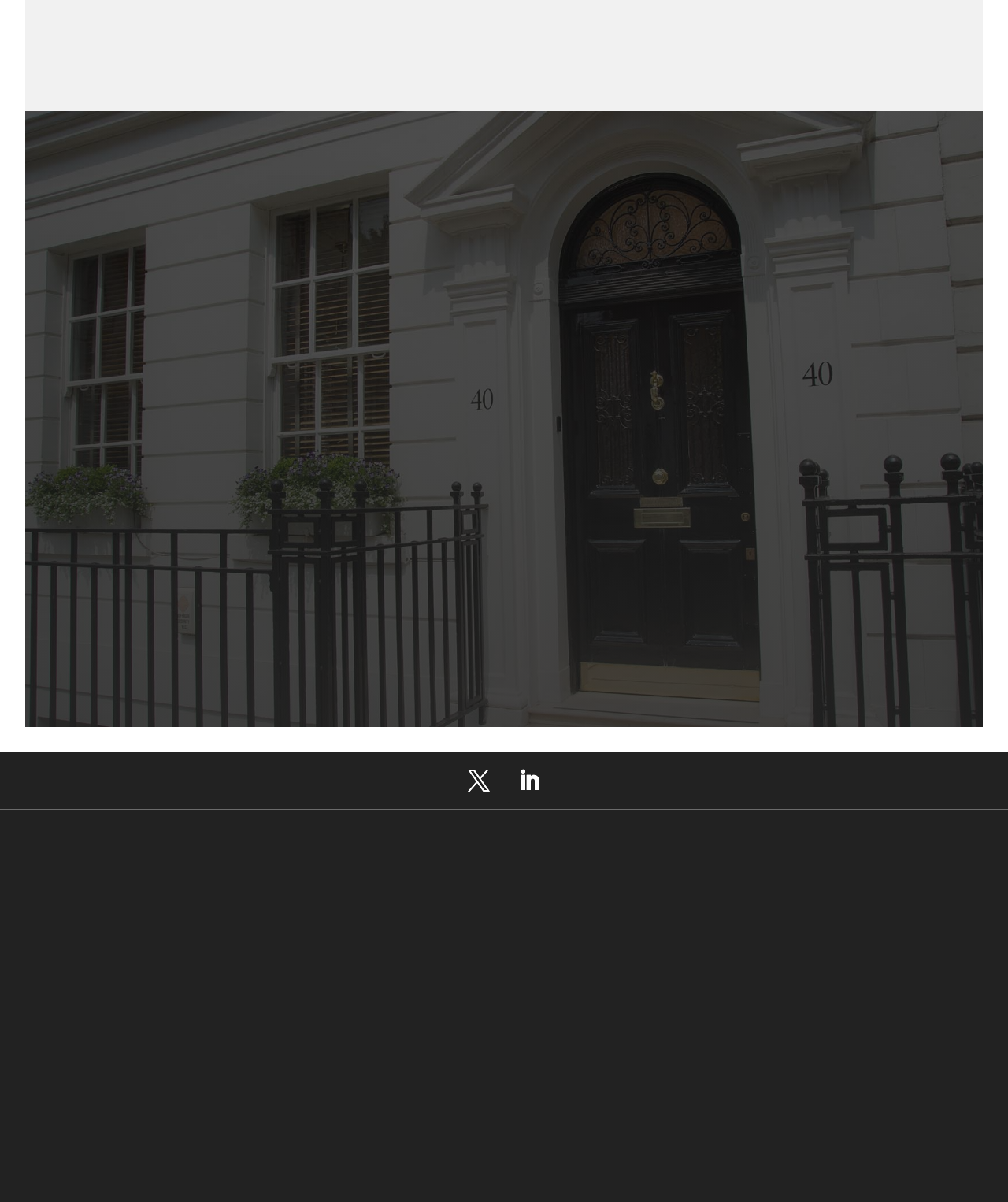What is the tagline of the law firm?
Carefully examine the image and provide a detailed answer to the question.

The tagline of the law firm can be found in the static text 'PRECISION WITH PERSONALITY' at the top of the page, which suggests that the law firm's tagline is 'PRECISION WITH PERSONALITY'.